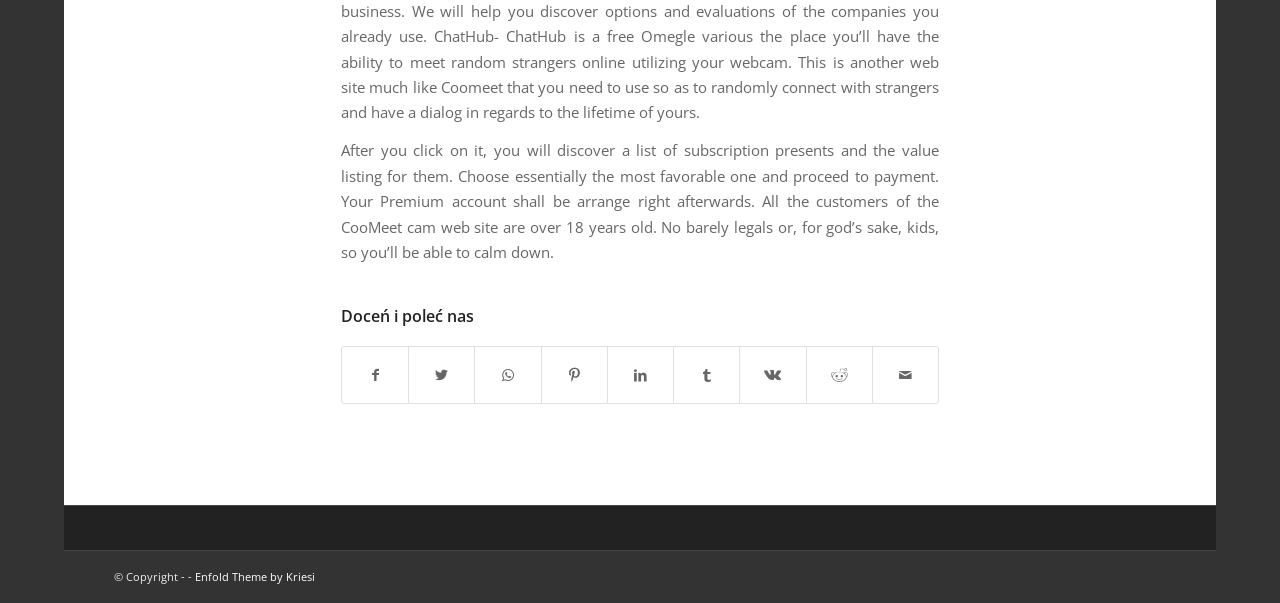Refer to the image and offer a detailed explanation in response to the question: What is the copyright information of this website?

The StaticText element with the text '© Copyright -' provides the copyright information of this website, which is simply 'Copyright -'.